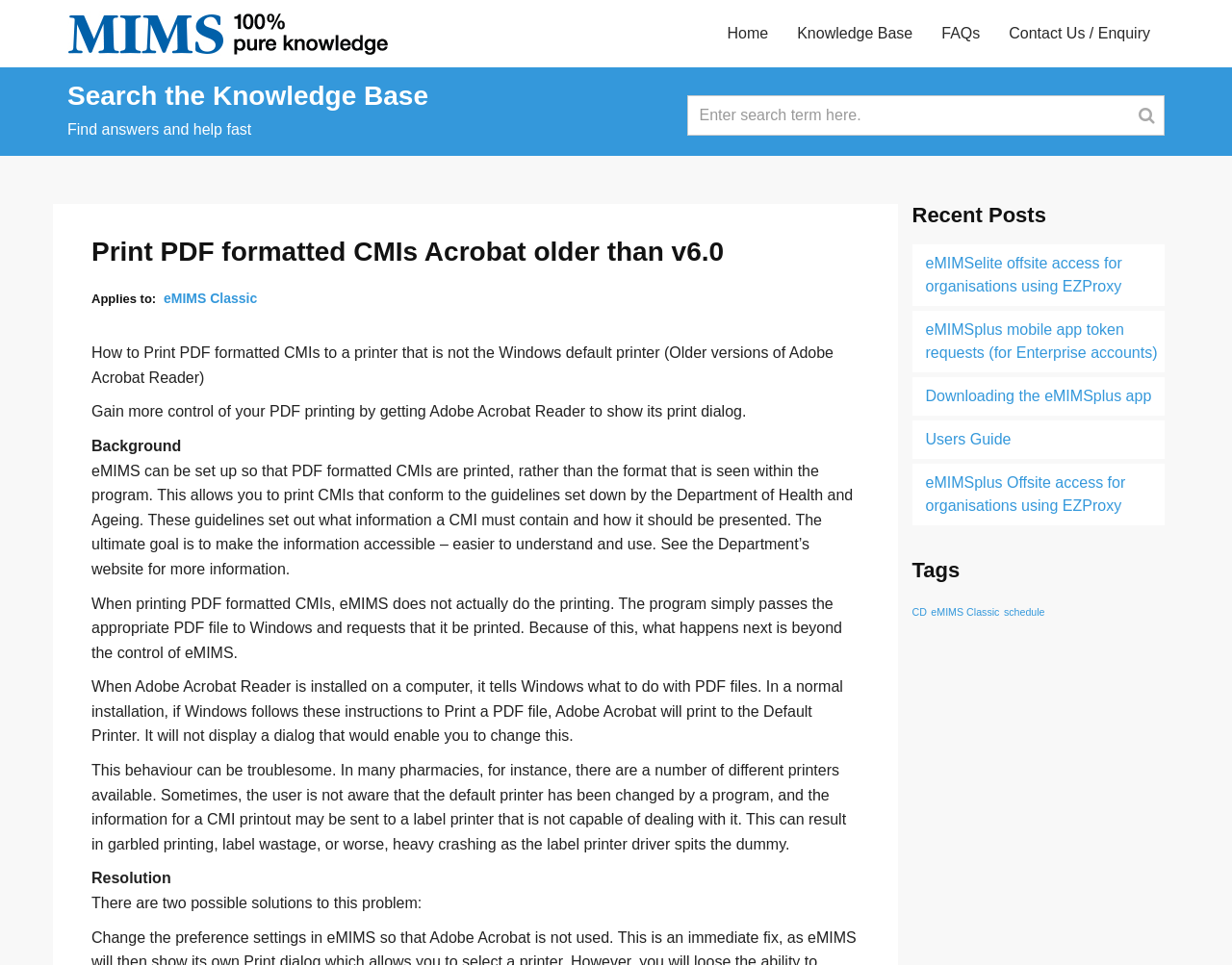Write an extensive caption that covers every aspect of the webpage.

The webpage is a knowledge base article from MIMS, a medical information provider. At the top, there is a logo and a link to the MIMS Knowledge Base, followed by a navigation menu with links to Home, Knowledge Base, FAQs, and Contact Us/Enquiry.

Below the navigation menu, there is a search bar with a heading "Search the Knowledge Base" and a placeholder text "Enter search term here." The search bar is accompanied by a brief description "Find answers and help fast."

The main content of the article is divided into sections. The first section has a heading "Print PDF formatted CMIs Acrobat older than v6.0" and a subheading "Applies to: eMIMS Classic." There is a link to eMIMS Classic and a brief description of the article's topic.

The article then provides a step-by-step guide on how to print PDF formatted CMIs to a printer that is not the Windows default printer using older versions of Adobe Acrobat Reader. The guide is divided into sections with headings "Background," "Resolution," and others. Each section contains a brief description of the problem and the solution.

On the right side of the page, there is a complementary section with a heading "Recent Posts" and a list of links to recent articles, including "eMIMSelite offsite access for organisations using EZProxy," "eMIMSplus mobile app token requests (for Enterprise accounts)," and others. Below the recent posts section, there is a "Tags" section with links to related topics, such as "CD," "eMIMS Classic," and "schedule."